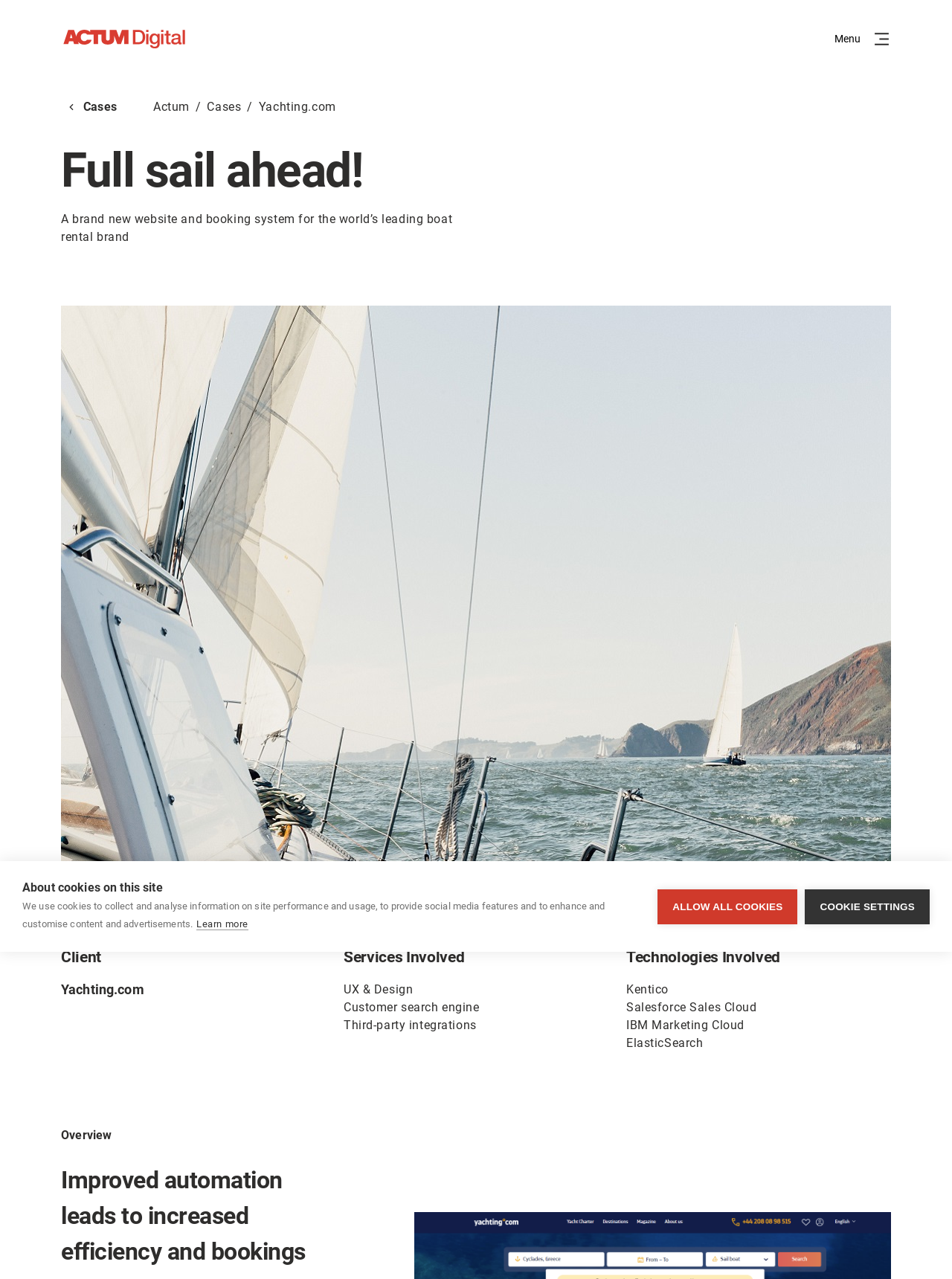What technology is used for customer search engine?
Look at the screenshot and respond with one word or a short phrase.

ElasticSearch